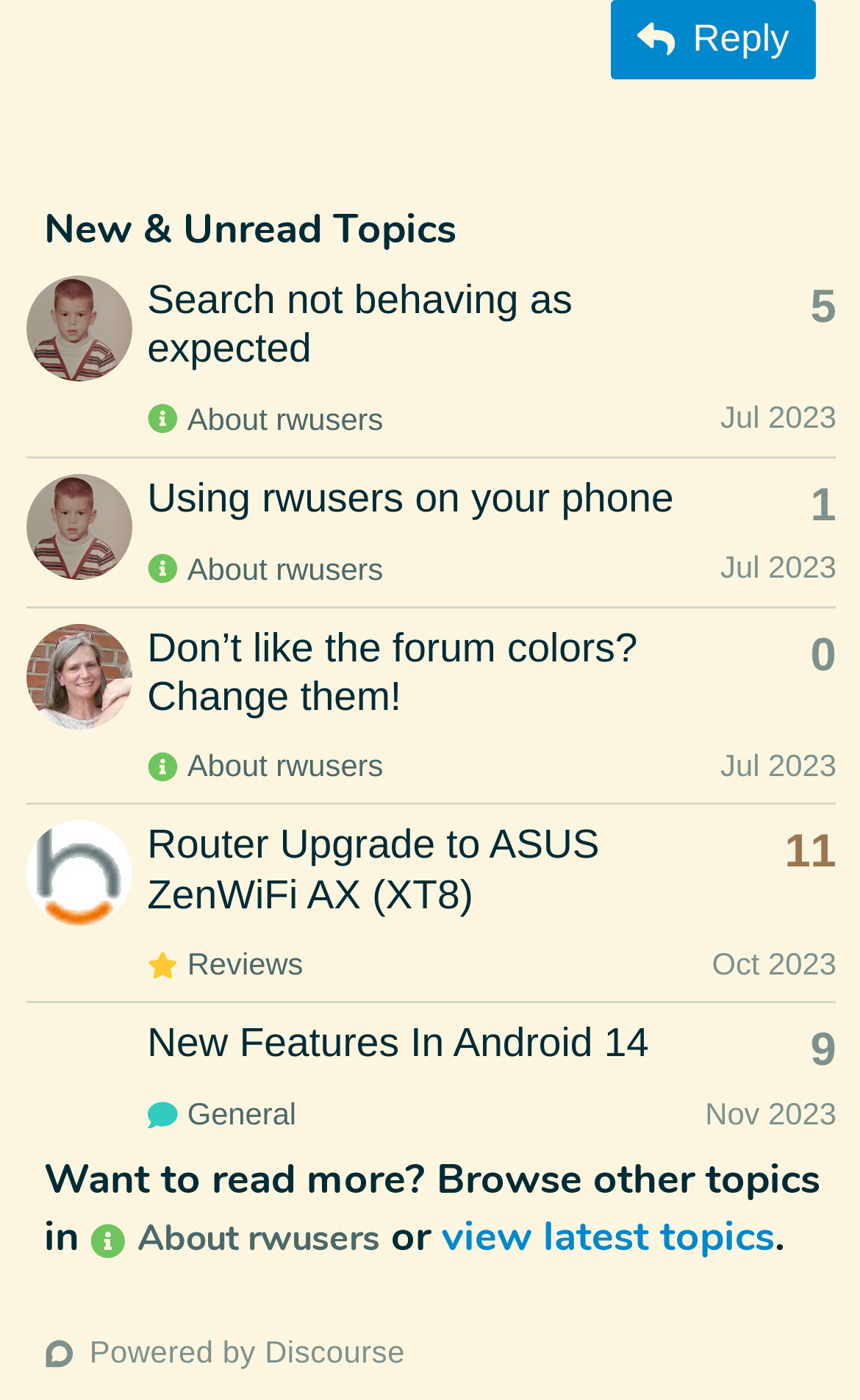How many replies does the topic 'Using rwusers on your phone' have?
Please give a detailed and elaborate answer to the question based on the image.

I found the answer by examining the second row of the table, which contains a generic element with the text 'This topic has 1 reply'.